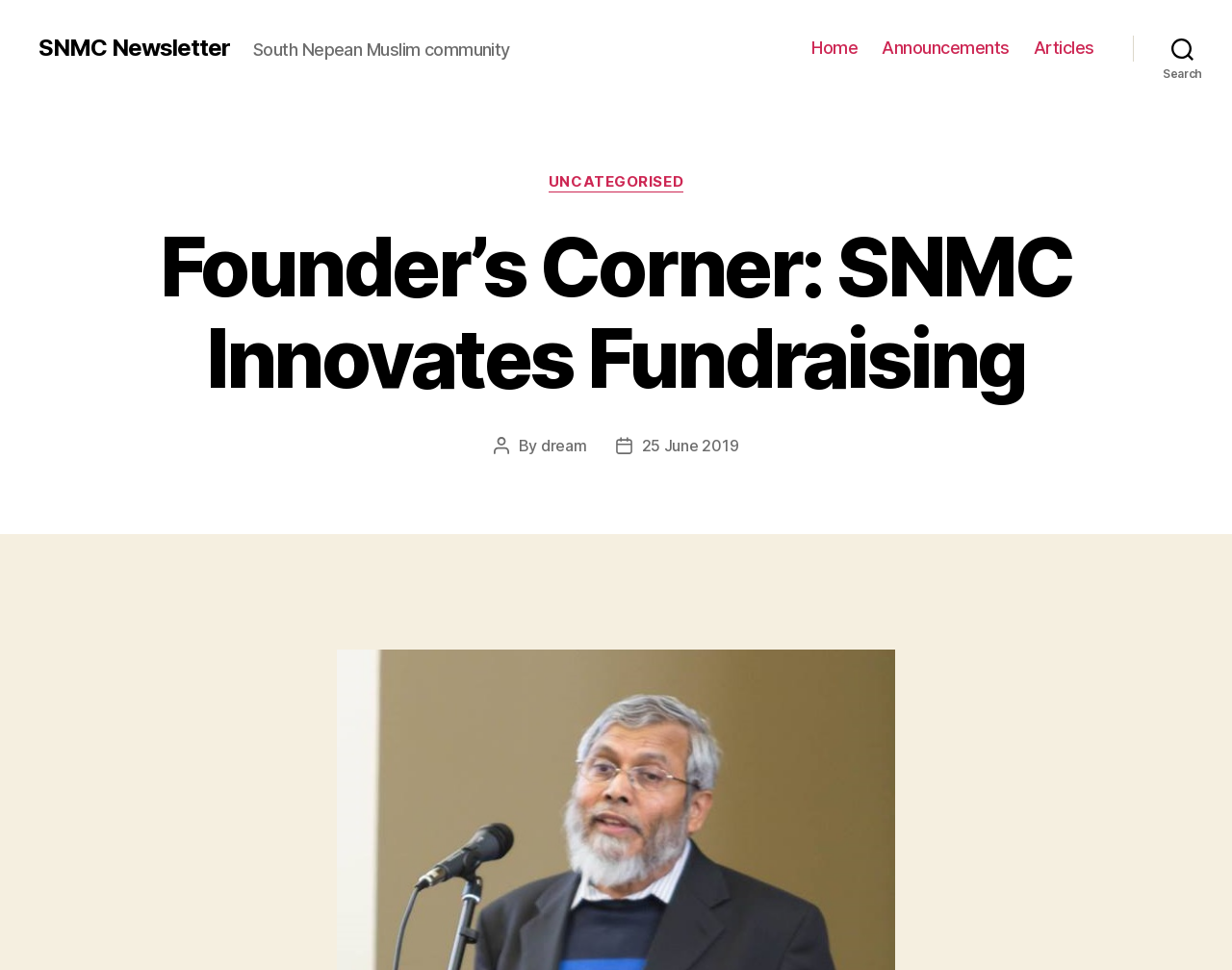Please find and give the text of the main heading on the webpage.

Founder’s Corner: SNMC Innovates Fundraising